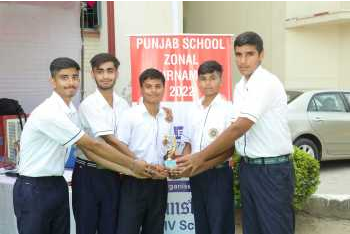Give a thorough explanation of the image.

The image captures a celebratory moment during the Punjab School Zonal Tournaments 2022, held on August 29, 2022. A group of five students from Sanskriti KMV School proudly display their trophy, symbolizing their achievement in the competitive sports event. The backdrop features a vibrant banner that reads "PUNJAB SCHOOL ZONAL TOURNAMENT 2022," emphasizing the significance of the occasion. The students are seen smiling and united as they hold the trophy, reflecting camaraderie and pride in their accomplishment. This event showcased various sports like basketball and volleyball, fostering a spirit of competition and teamwork among schools in the Jalandhar East 1 region.